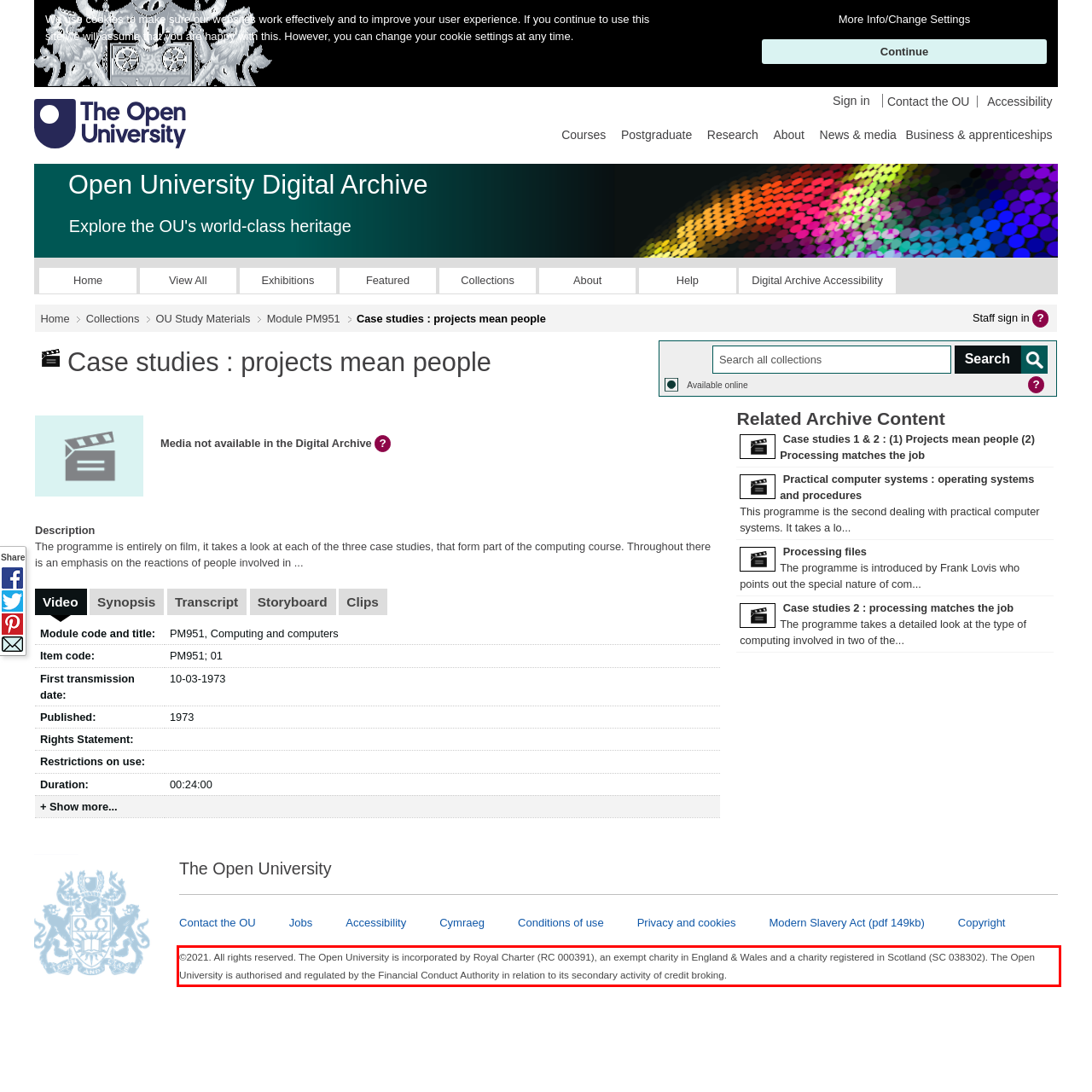Within the screenshot of a webpage, identify the red bounding box and perform OCR to capture the text content it contains.

©2021. All rights reserved. The Open University is incorporated by Royal Charter (RC 000391), an exempt charity in England & Wales and a charity registered in Scotland (SC 038302). The Open University is authorised and regulated by the Financial Conduct Authority in relation to its secondary activity of credit broking.